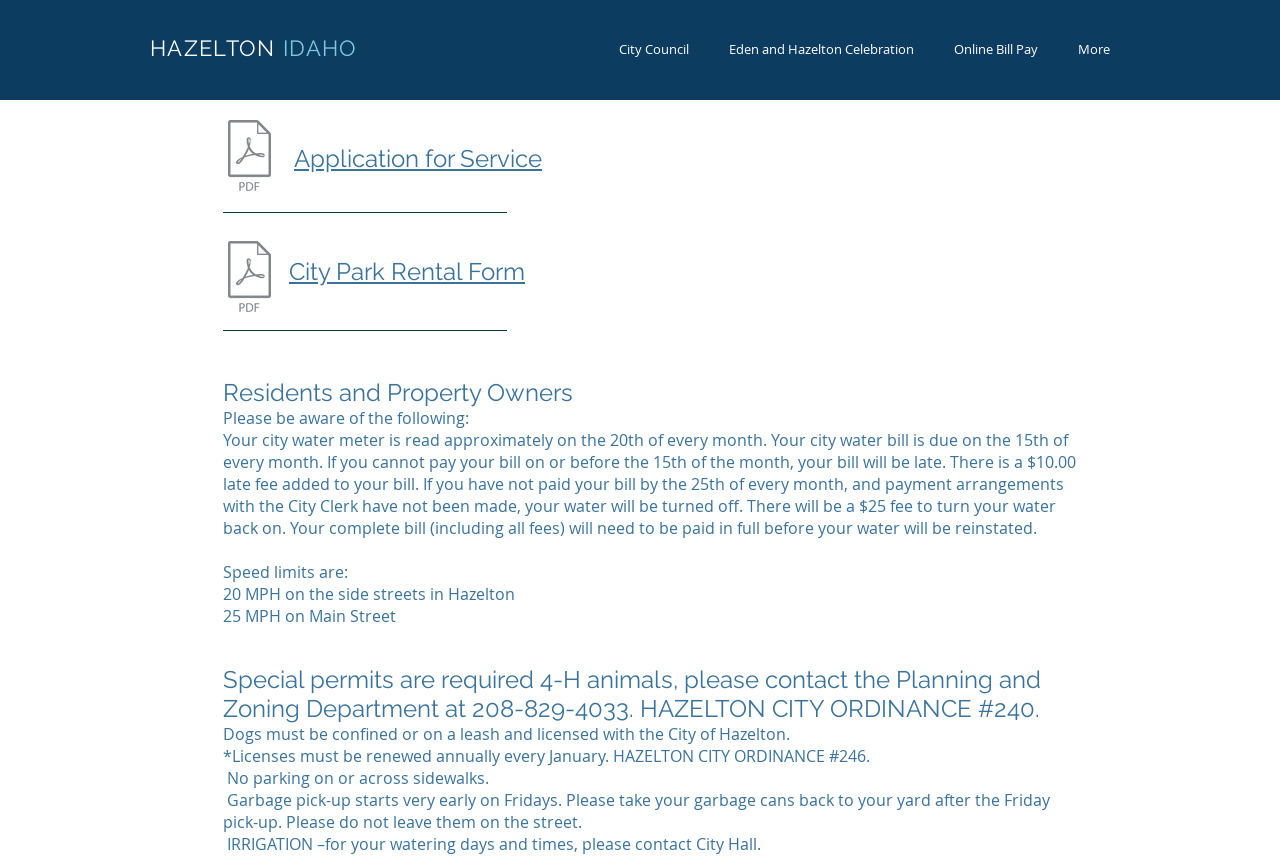Identify the bounding box of the UI element described as follows: "title="park rental agreement(FILLABLE)[38067].pdf"". Provide the coordinates as four float numbers in the range of 0 to 1 [left, top, right, bottom].

[0.174, 0.278, 0.216, 0.373]